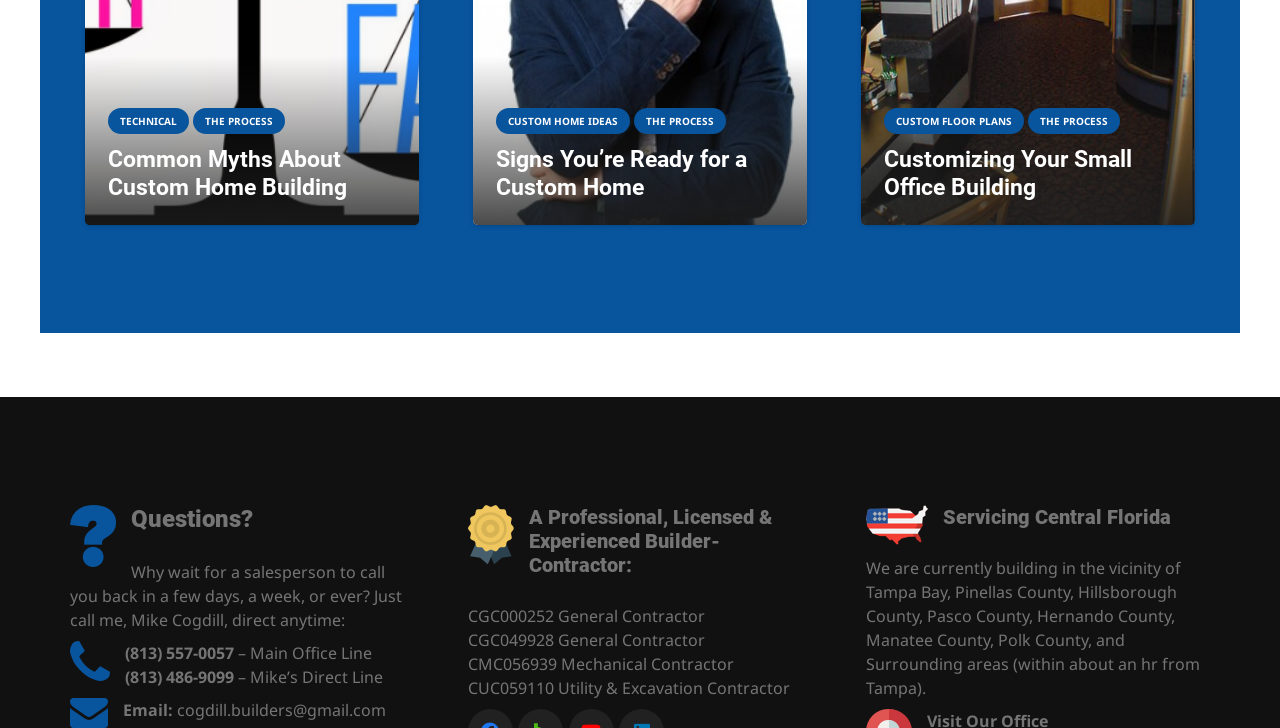Find the bounding box coordinates of the element's region that should be clicked in order to follow the given instruction: "Learn about Servicing Central Florida". The coordinates should consist of four float numbers between 0 and 1, i.e., [left, top, right, bottom].

[0.677, 0.693, 0.945, 0.726]